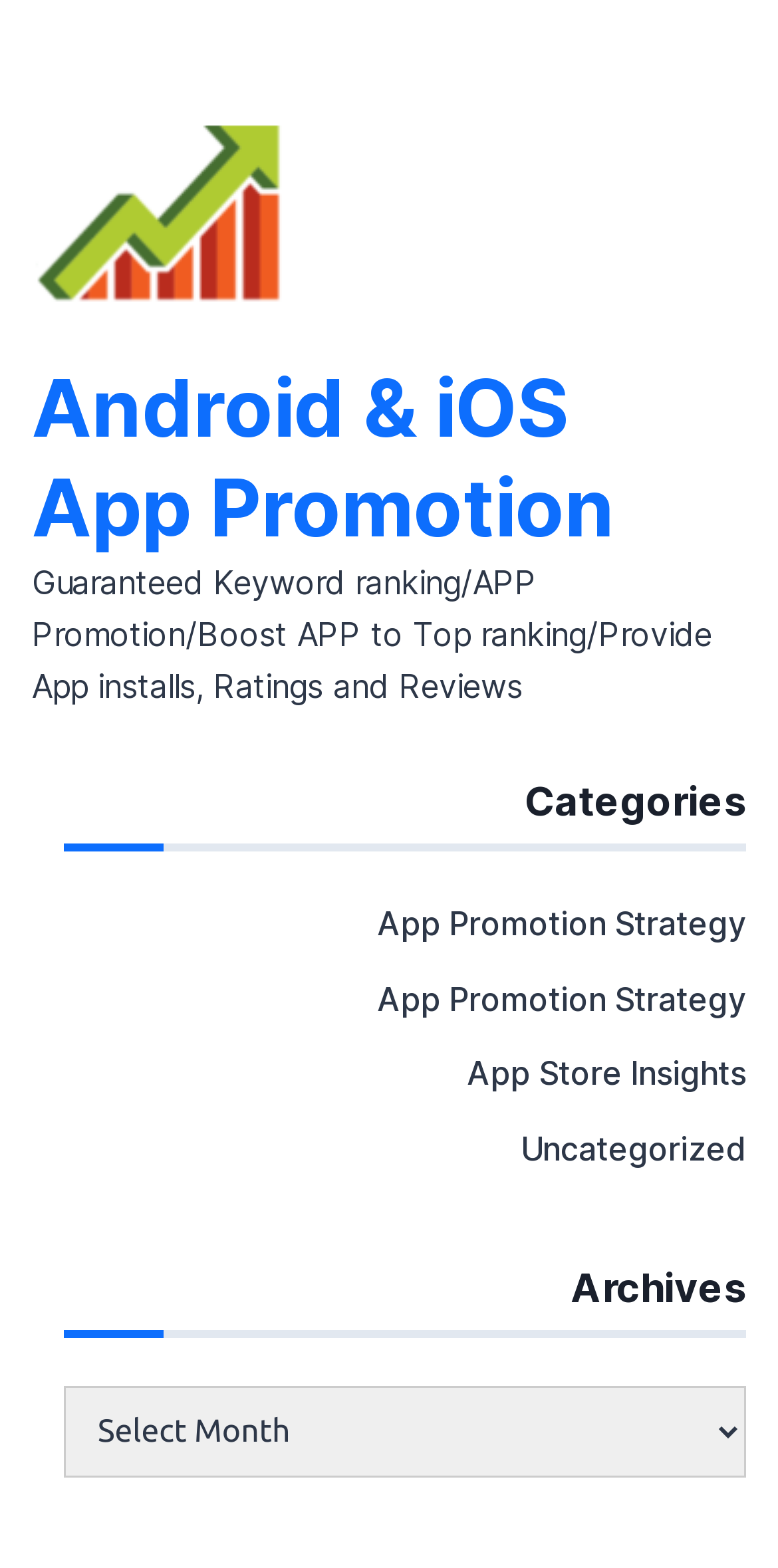How many links are under the 'Categories' heading? From the image, respond with a single word or brief phrase.

4